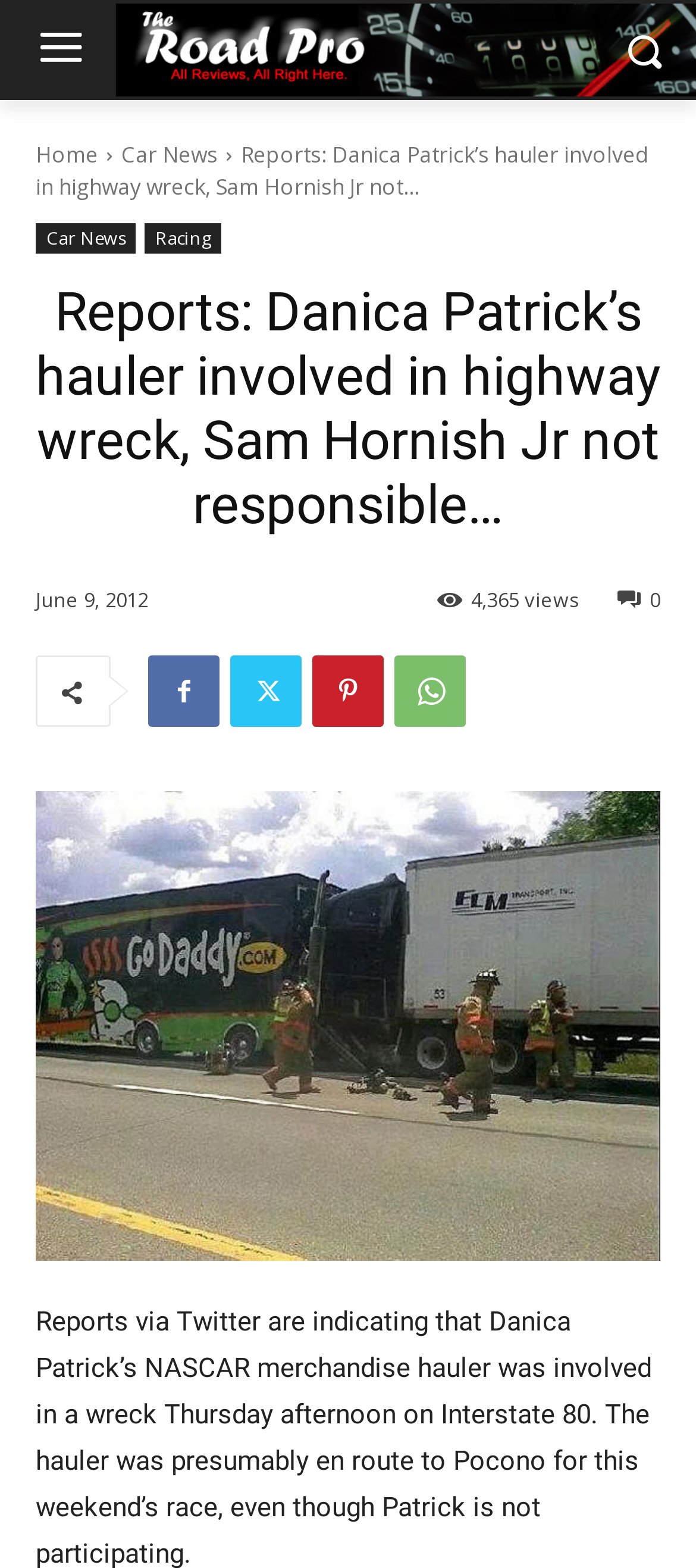Determine the bounding box coordinates of the section I need to click to execute the following instruction: "Read the article". Provide the coordinates as four float numbers between 0 and 1, i.e., [left, top, right, bottom].

[0.051, 0.179, 0.949, 0.343]